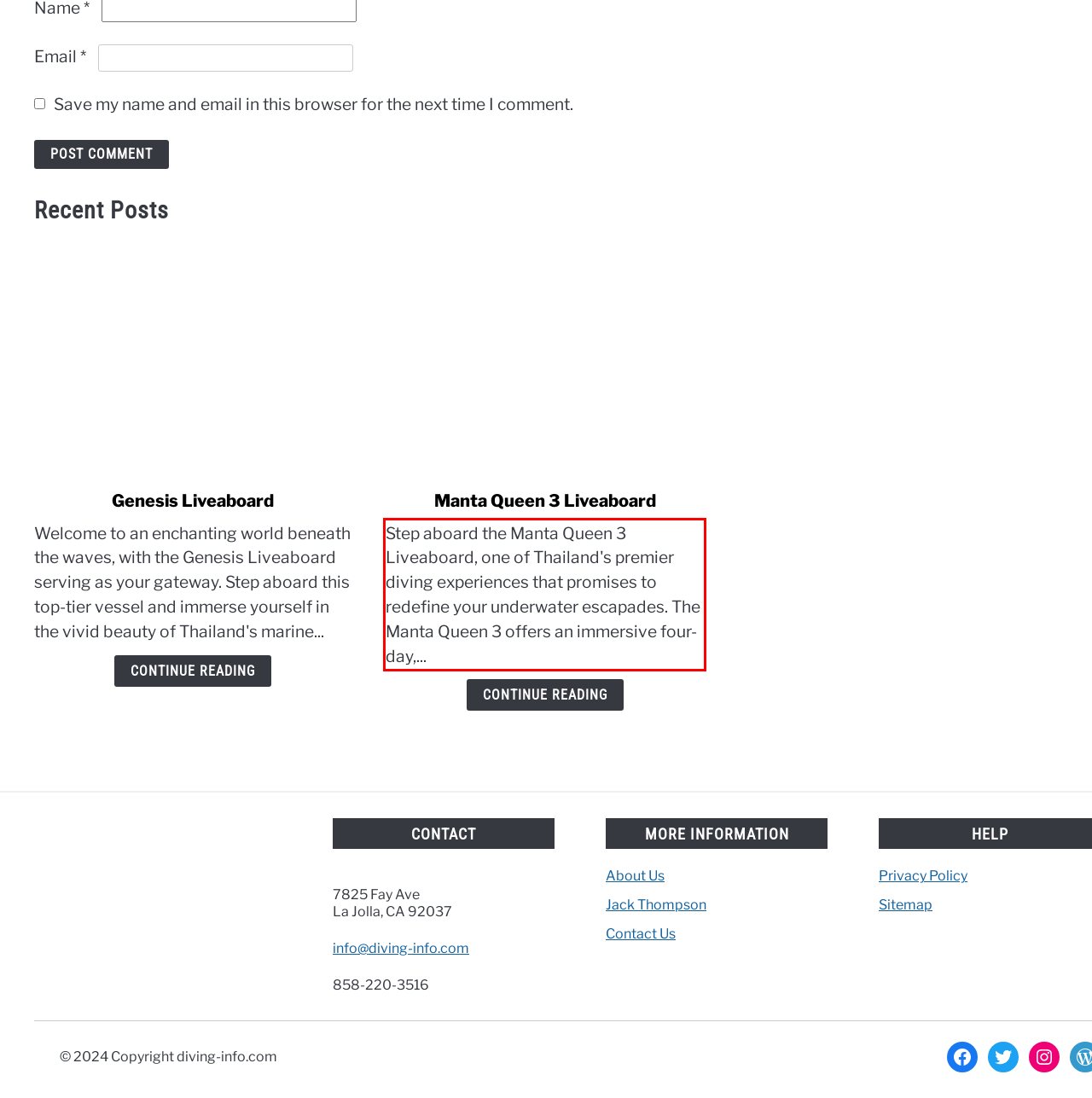Inspect the webpage screenshot that has a red bounding box and use OCR technology to read and display the text inside the red bounding box.

Step aboard the Manta Queen 3 Liveaboard, one of Thailand's premier diving experiences that promises to redefine your underwater escapades. The Manta Queen 3 offers an immersive four-day,...